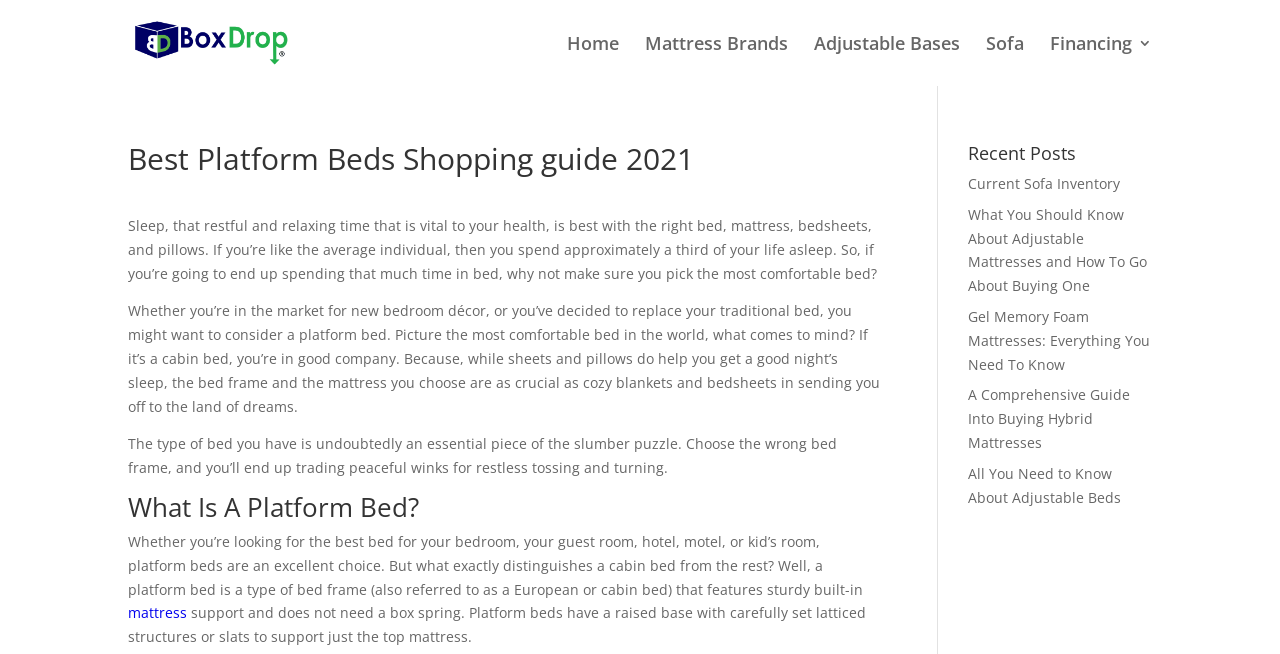How many recent posts are listed?
Based on the visual information, provide a detailed and comprehensive answer.

The 'Recent Posts' section lists five links, namely 'Current Sofa Inventory', 'What You Should Know About Adjustable Mattresses and How To Go About Buying One', 'Gel Memory Foam Mattresses: Everything You Need To Know', 'A Comprehensive Guide Into Buying Hybrid Mattresses', and 'All You Need to Know About Adjustable Beds'.